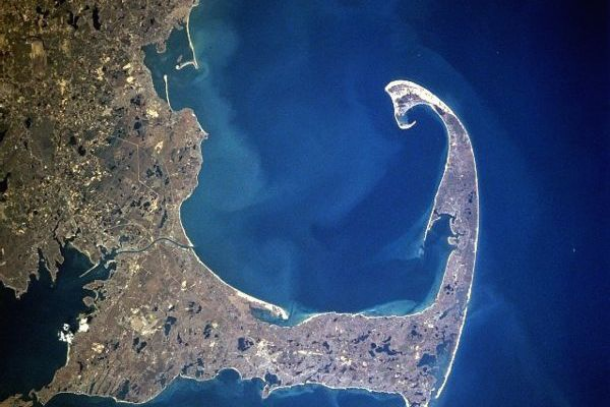Describe the image with as much detail as possible.

This image is a stunning satellite view of Cape Cod and its surrounding waters, recognized for its unique, hook-shaped geography. The coastline features a blend of sandy beaches, stretches of land, and vibrant blue waters, illustrating the natural beauty of this popular tourist destination. This representation ties into historical narratives, particularly the arrival of the Mayflower in November 1620, when the ship's crew diverted to this area from its intended destination. Cape Cod has since become a symbol of early American history, intertwined with the stories of the Pilgrims and the establishment of one of the first colonies. The image captures both the serene and rugged coastal landscape and serves as a reminder of the region's rich historical significance.